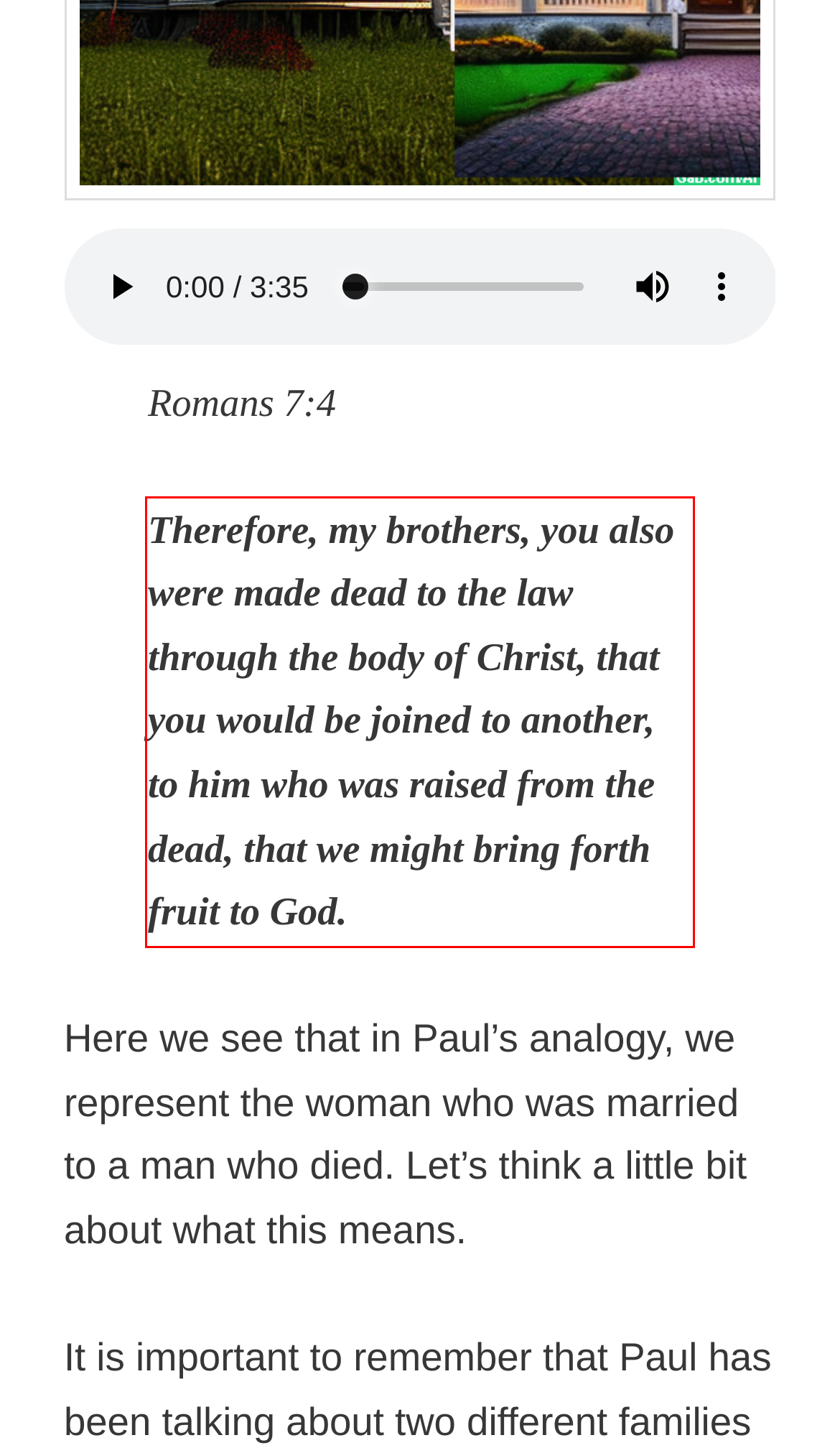Given the screenshot of a webpage, identify the red rectangle bounding box and recognize the text content inside it, generating the extracted text.

Therefore, my brothers, you also were made dead to the law through the body of Christ, that you would be joined to another, to him who was raised from the dead, that we might bring forth fruit to God.